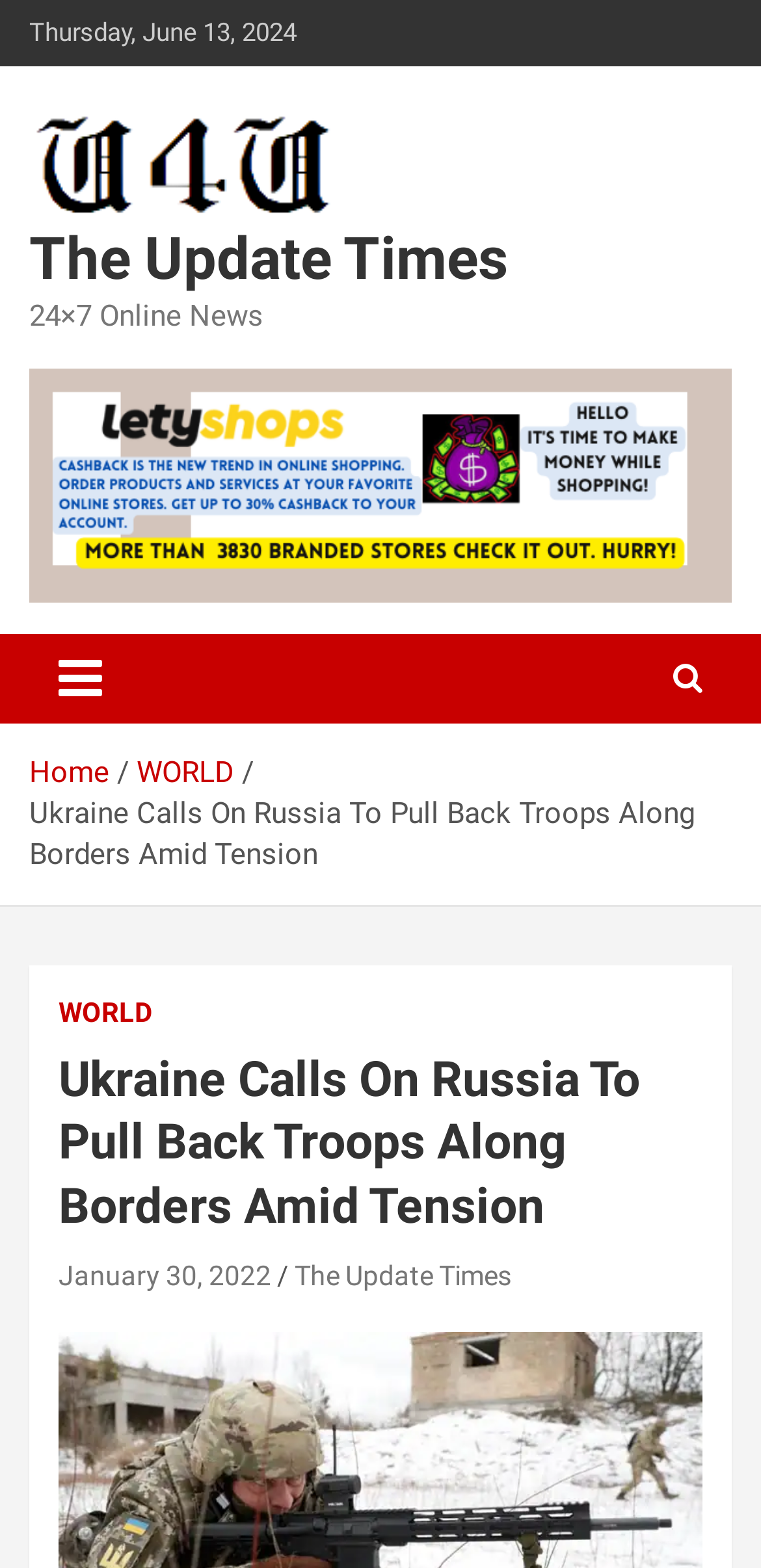Analyze the image and answer the question with as much detail as possible: 
What is the current day of the week?

I found the current day of the week by looking at the static text 'Thursday, June 13, 2024' which is located at the top of the webpage.